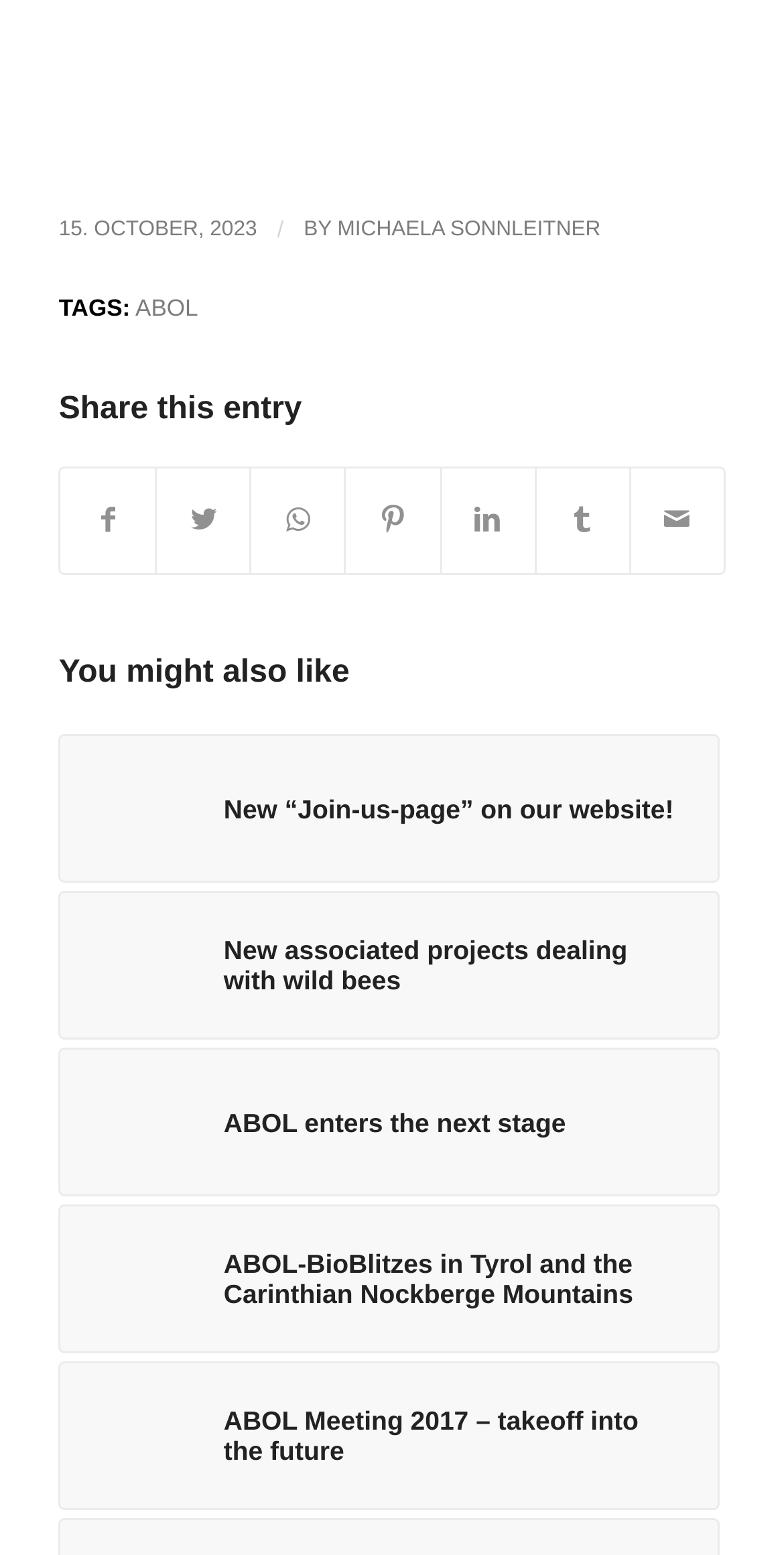What is the purpose of the 'Share this entry' section?
Please give a detailed answer to the question using the information shown in the image.

The 'Share this entry' section is located in the footer of the webpage and provides links to various social media platforms, allowing users to share the article with others.